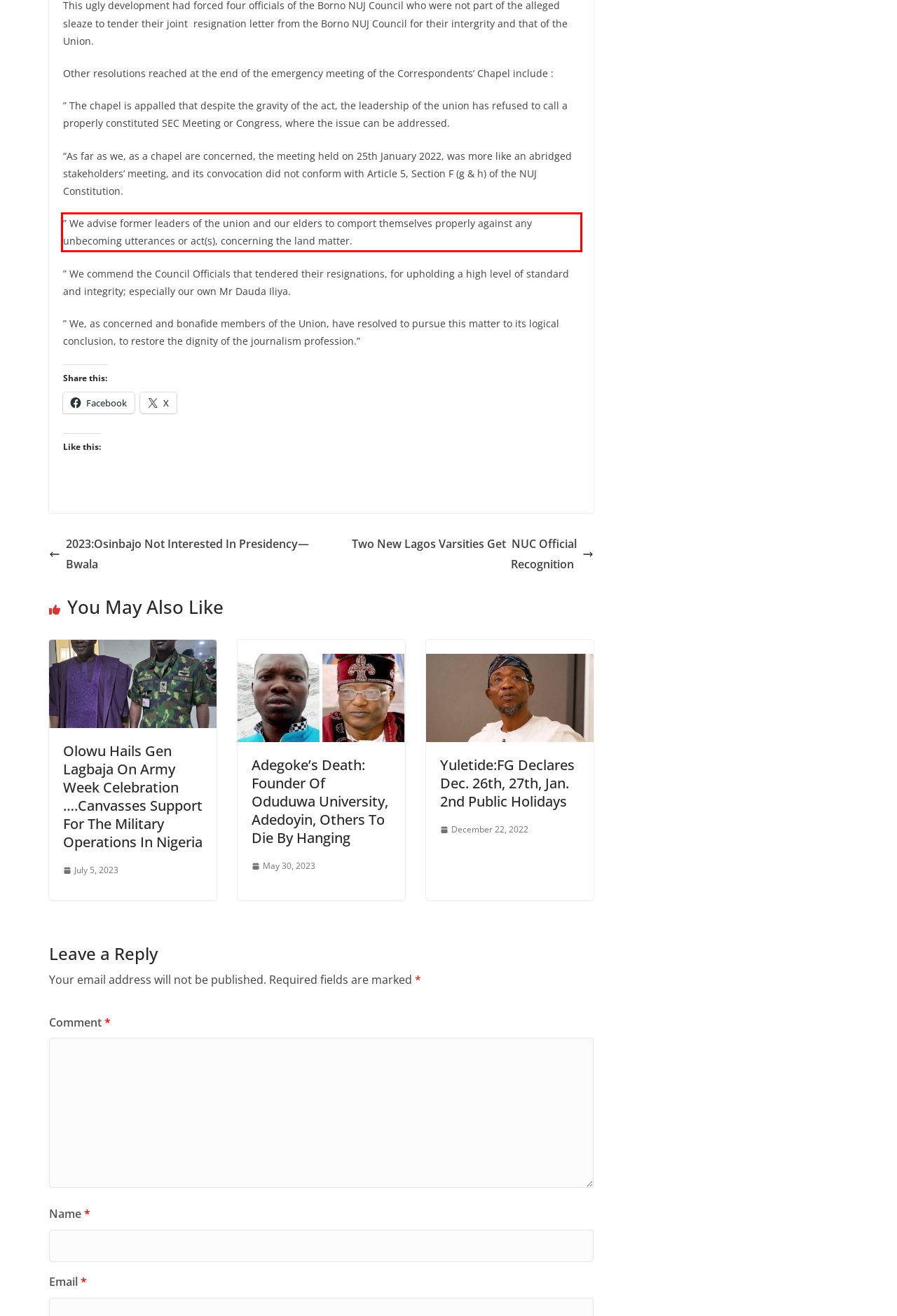Analyze the webpage screenshot and use OCR to recognize the text content in the red bounding box.

” We advise former leaders of the union and our elders to comport themselves properly against any unbecoming utterances or act(s), concerning the land matter.